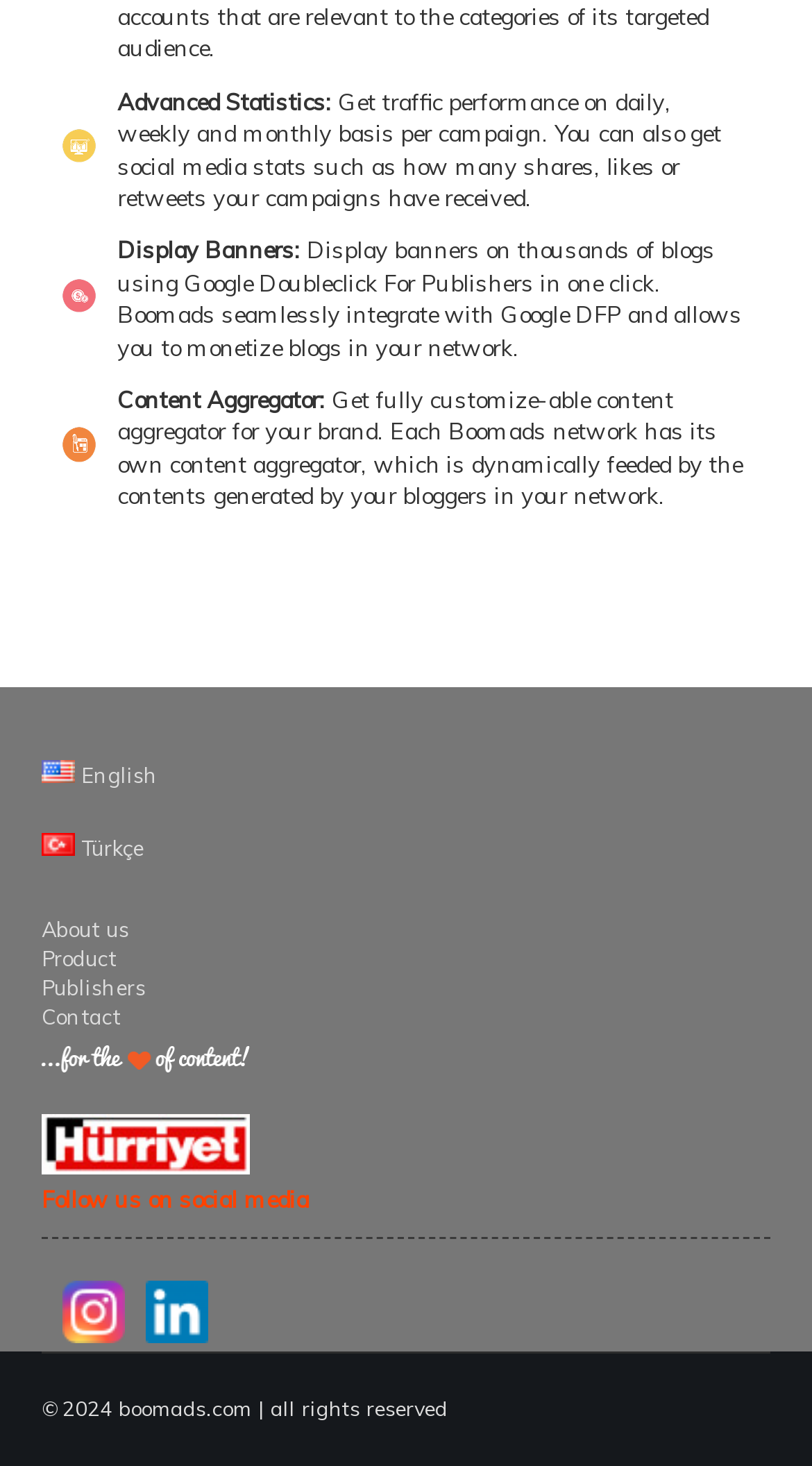Using the webpage screenshot, find the UI element described by About us. Provide the bounding box coordinates in the format (top-left x, top-left y, bottom-right x, bottom-right y), ensuring all values are floating point numbers between 0 and 1.

[0.051, 0.626, 0.159, 0.644]